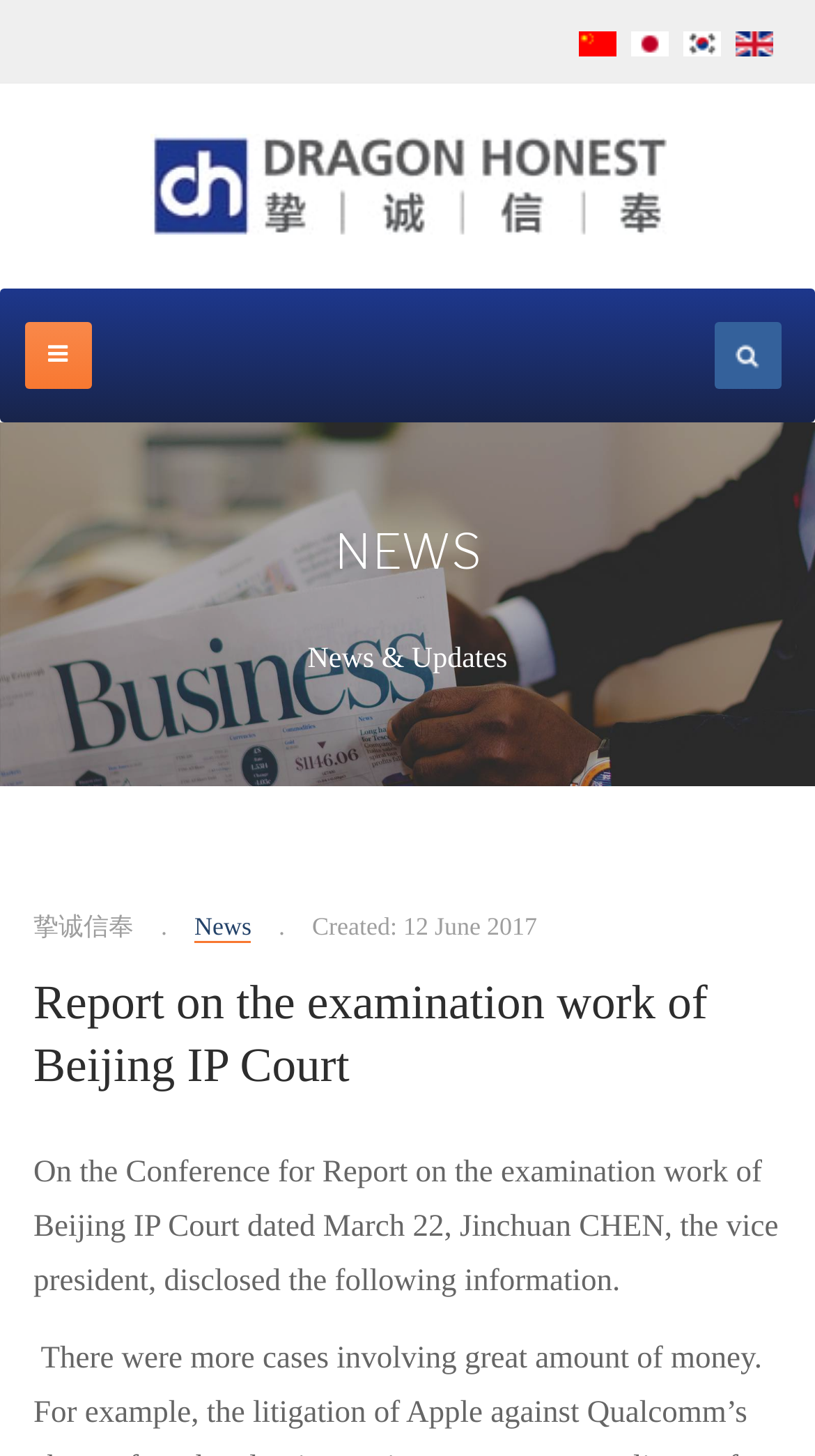Describe all the significant parts and information present on the webpage.

The webpage is about Beijing Zhicheng Xinfeng Knowledge Property Agency Co., Ltd., a patent agency approved by the State Intellectual Property Office in 2008. 

At the top right corner, there are four language options: Chinese, Japanese, Korean, and English (UK), each accompanied by a corresponding flag icon. 

Below the language options, there is a logo of Beijing Zhicheng Xinfeng Knowledge Property Agency Co., Ltd. 

On the top left side, there is a search box and a button with a magnifying glass icon. 

The main content of the webpage is divided into two sections. The first section is a news section, headed by "NEWS" in a large font. Below the heading, there is a subheading "News & Updates". Underneath, there are three news articles listed in a description list format. Each article has a title, with the first one being "挚诚信奉", and the second one being "News". The third article has a timestamp "Created: 12 June 2017". 

The second section is headed by "Report on the examination work of Beijing IP Court", which is a report about a conference held on March 22. The report is written in a paragraph format, and it mentions Jinchuan CHEN, the vice president, disclosing some information during the conference.